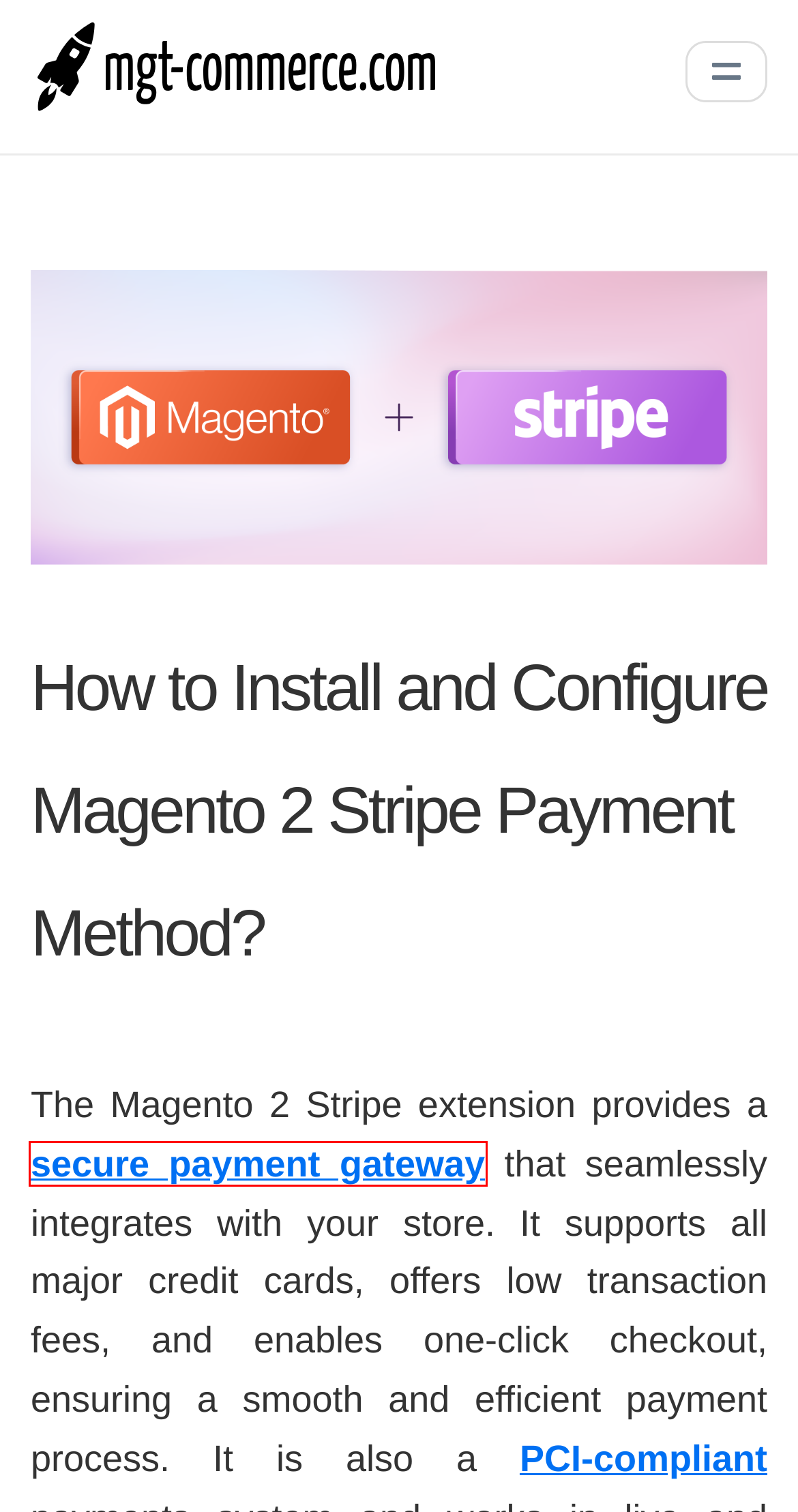Look at the screenshot of a webpage where a red rectangle bounding box is present. Choose the webpage description that best describes the new webpage after clicking the element inside the red bounding box. Here are the candidates:
A. 10 Magento Payment Gateways and how to Integrate Them [2023]
B. Magento 2 Checkout Success Page Personalization Guide 2023
C. What is Magento? Exhaustive Guide to Magento Ecommerce Platform
D. Best Managed Magento Hosting Platform in 2024
E. Magento 2 Admin Panel Guide for Store Owners (2023)
F. Stripe | Financial Infrastructure for the Internet
G. PCI Compliance in Magento Hosting: Updated Checklist
H. How to Set Up Magento 2 Amazon Pay?

A